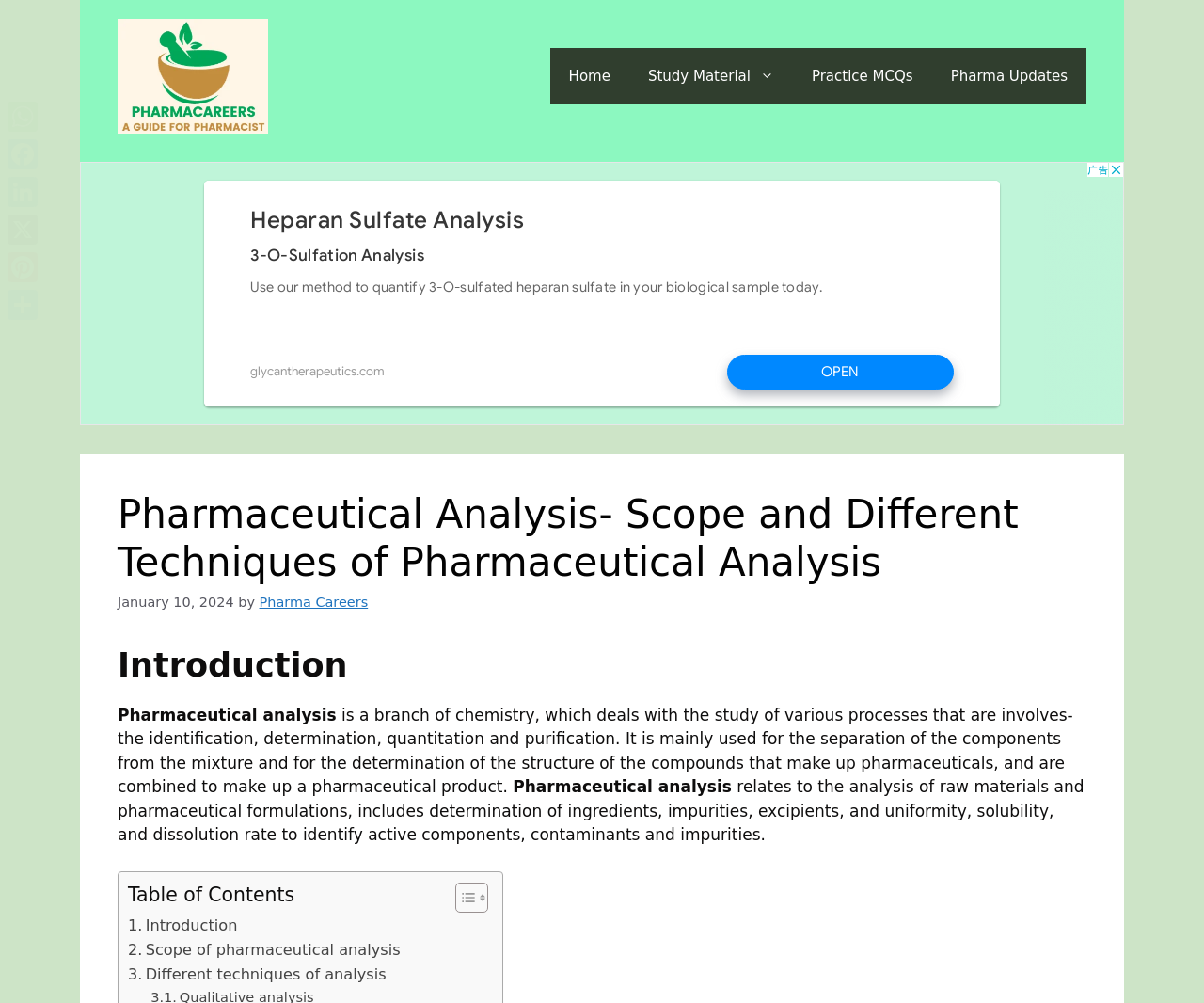What is the date of the article?
From the image, respond using a single word or phrase.

January 10, 2024